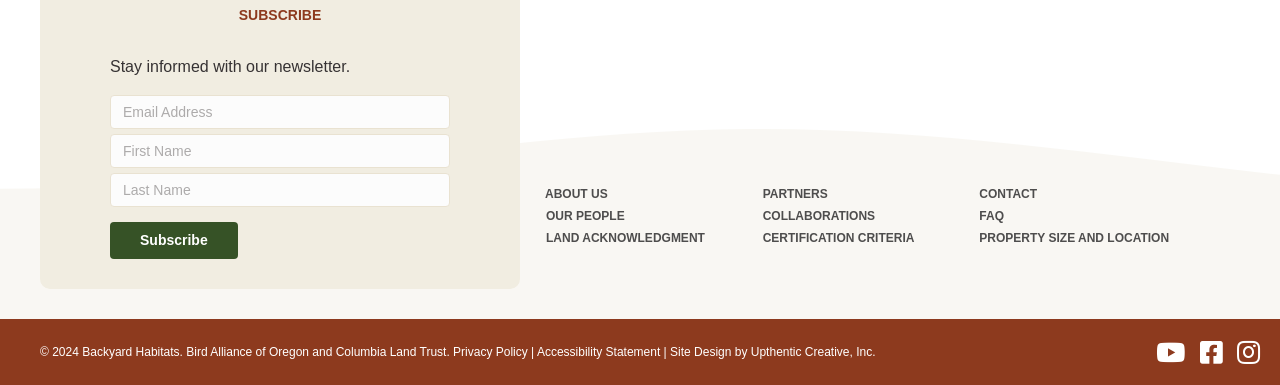What is the copyright year?
Respond to the question with a well-detailed and thorough answer.

The StaticText element at the bottom of the page contains the copyright information, which includes the year '2024', indicating that the copyright year is 2024.